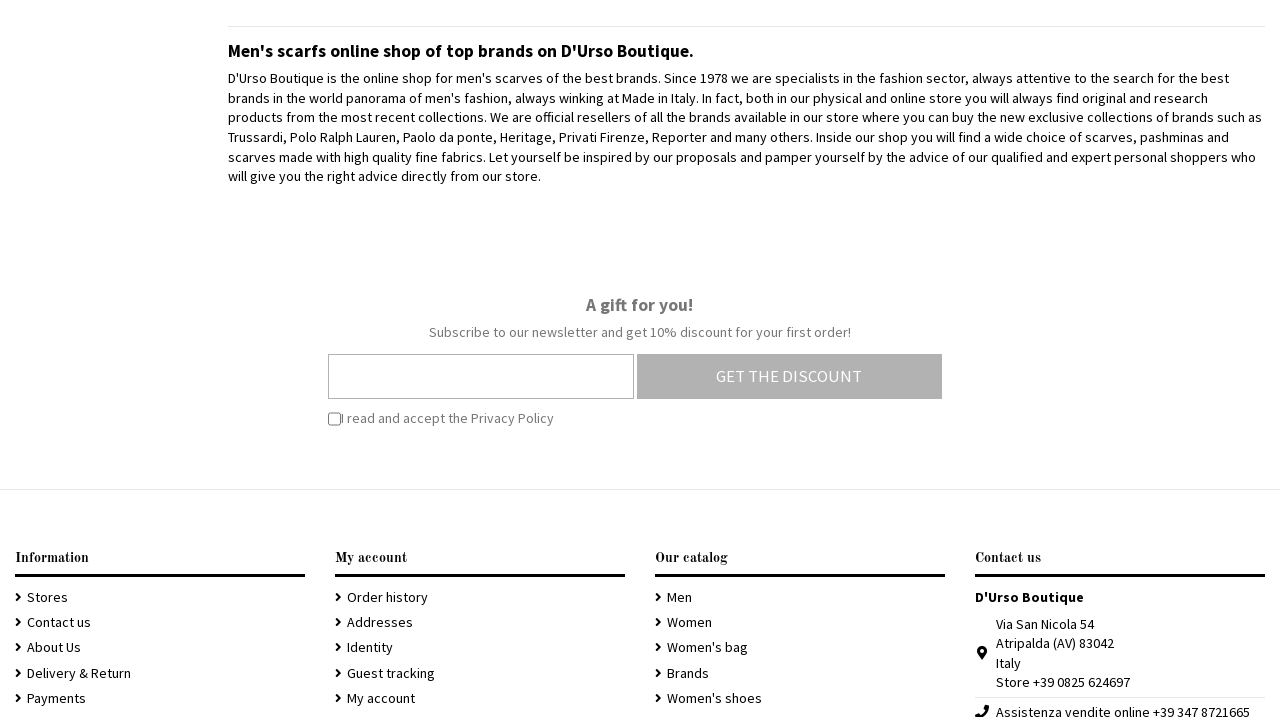What is the phone number of the store?
Based on the screenshot, provide your answer in one word or phrase.

+39 0825 624697